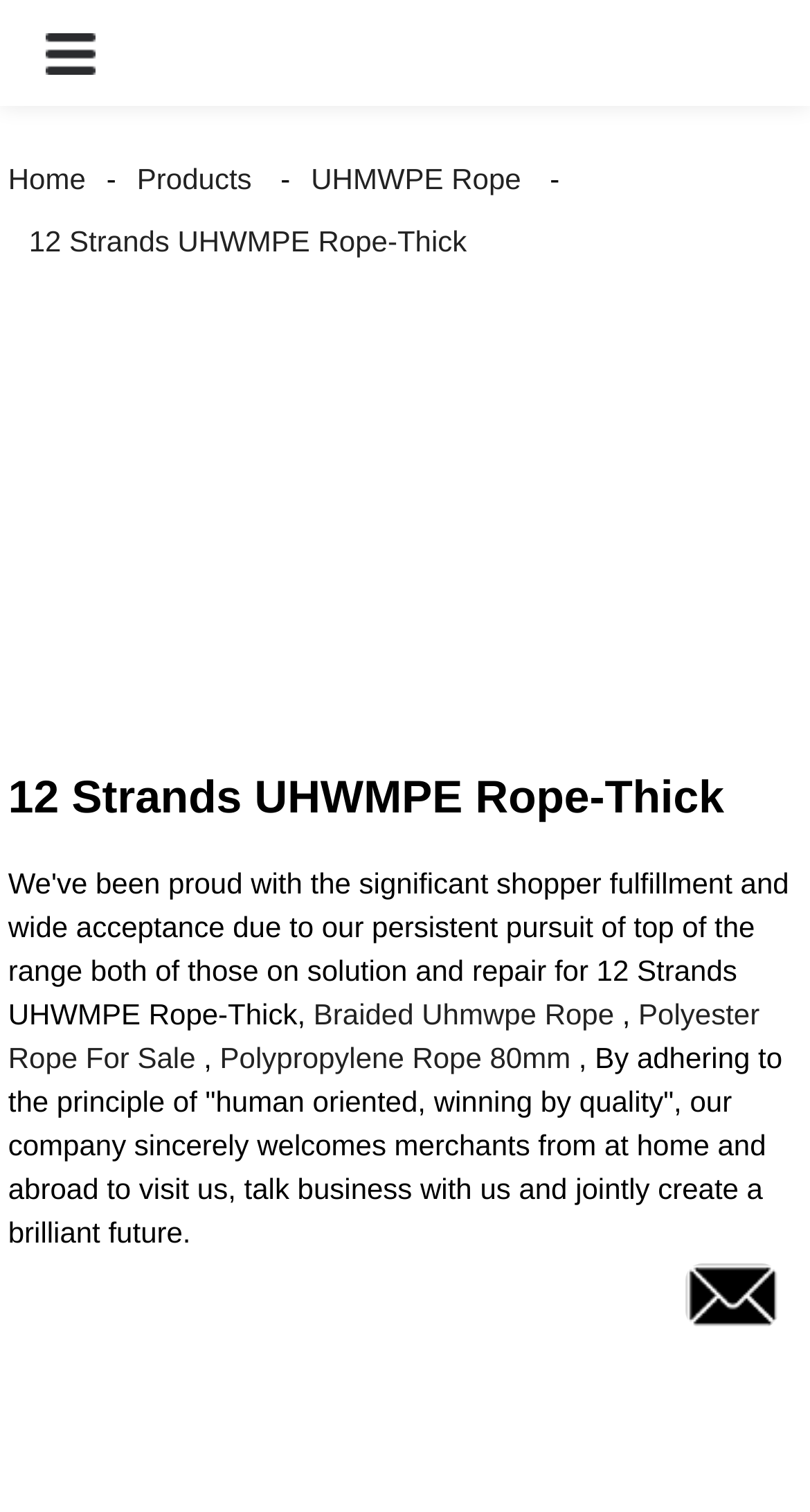Determine the bounding box coordinates of the area to click in order to meet this instruction: "Click the Next item in carousel button".

[0.862, 0.312, 0.949, 0.358]